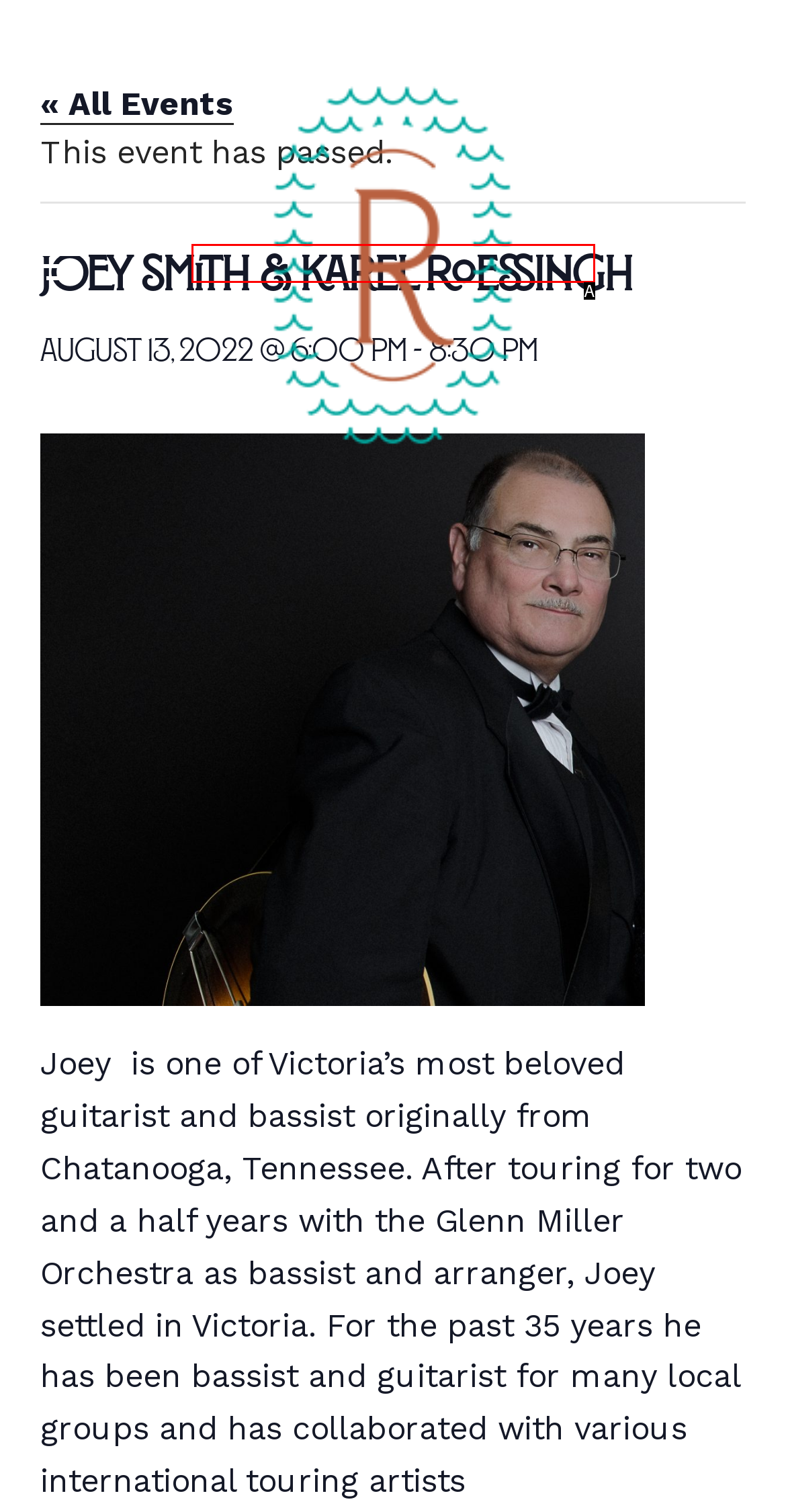Identify the HTML element that corresponds to the following description: alt="Riva Sidney". Provide the letter of the correct option from the presented choices.

A